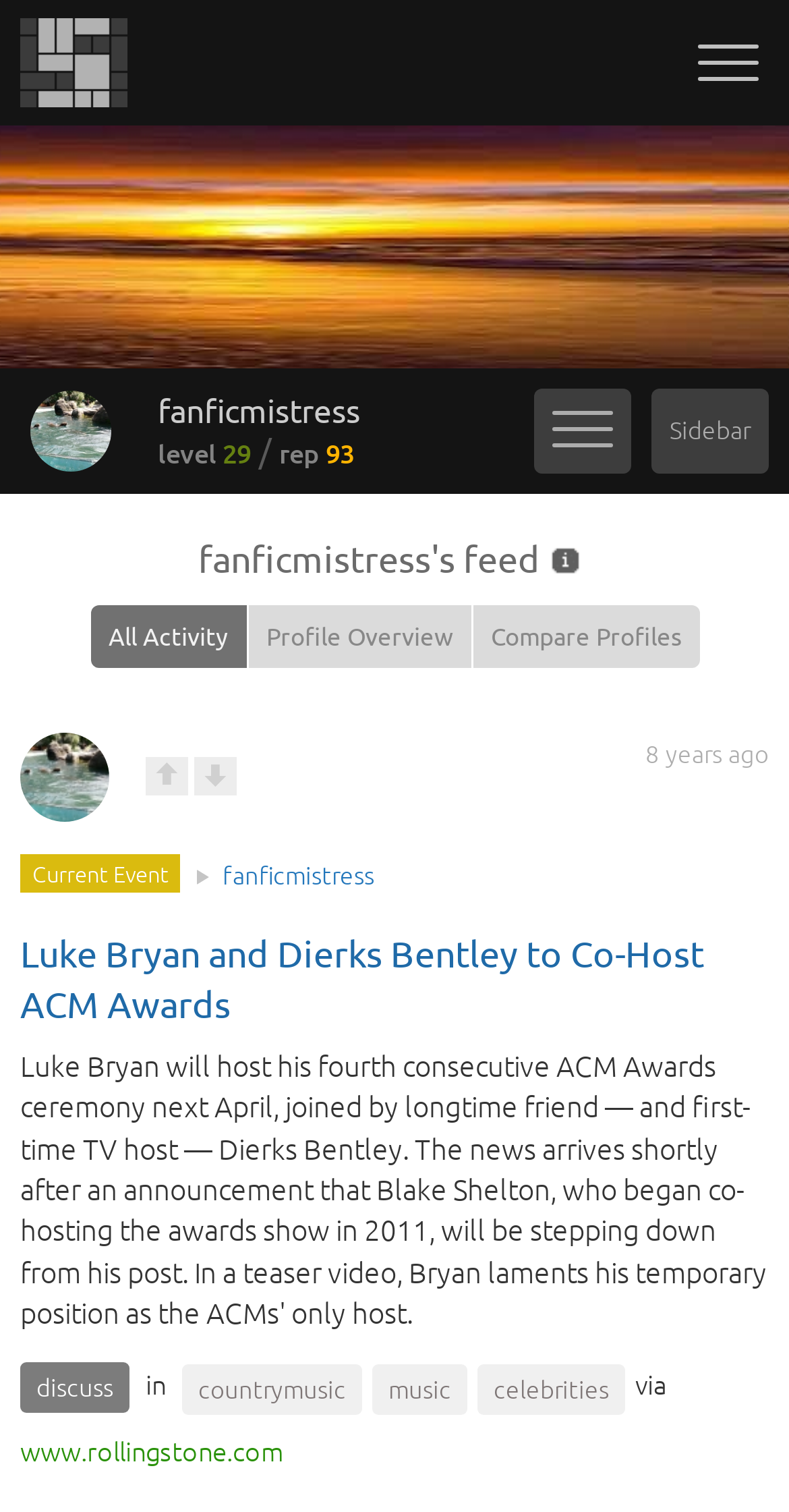How many followers does the user have?
Analyze the image and deliver a detailed answer to the question.

I found the number of followers by looking at the link with the text 'Followers 1956' which is likely to be the user's follower count.